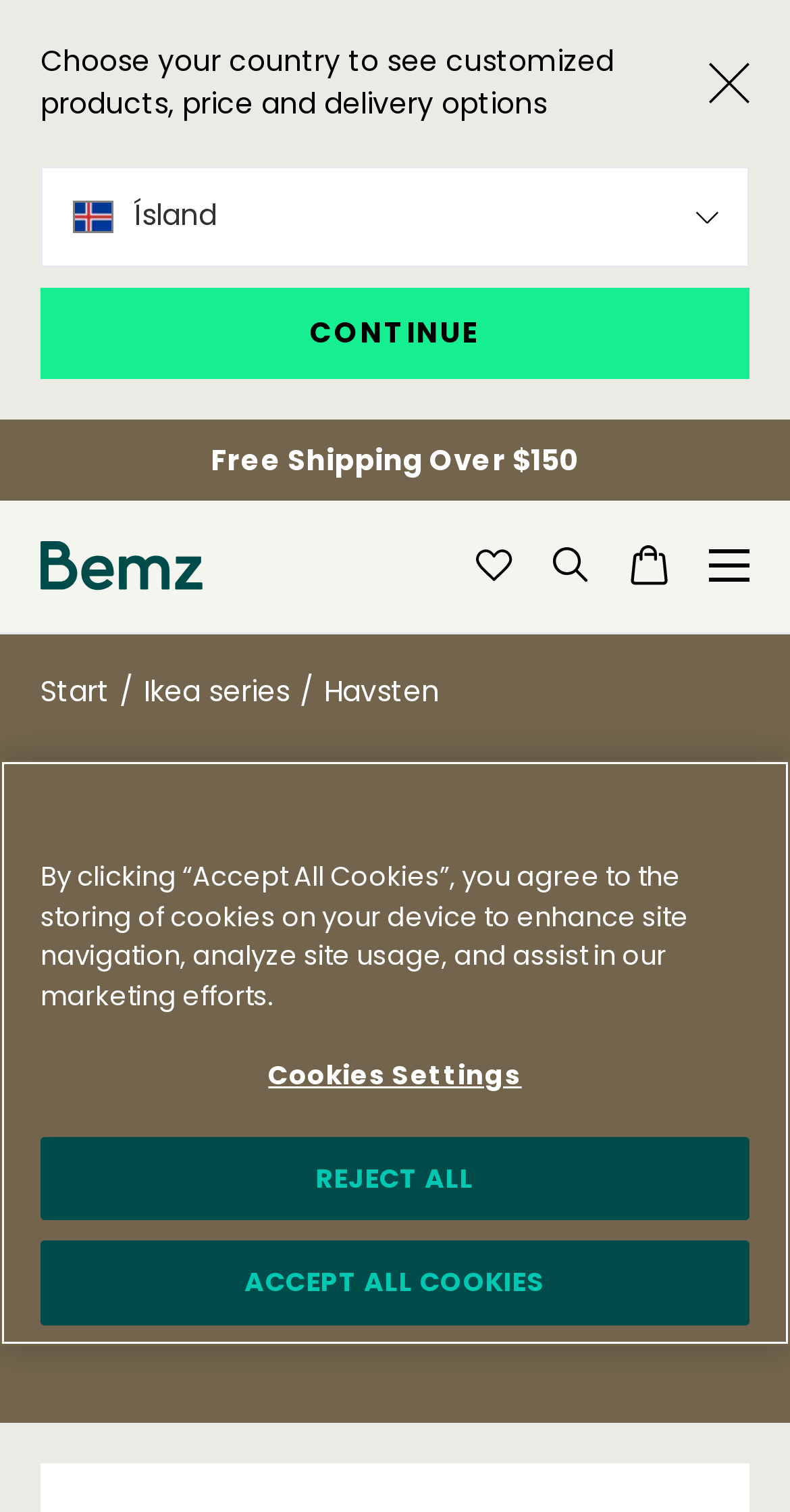Identify the bounding box coordinates of the clickable region required to complete the instruction: "View your bag". The coordinates should be given as four float numbers within the range of 0 and 1, i.e., [left, top, right, bottom].

[0.797, 0.361, 0.846, 0.388]